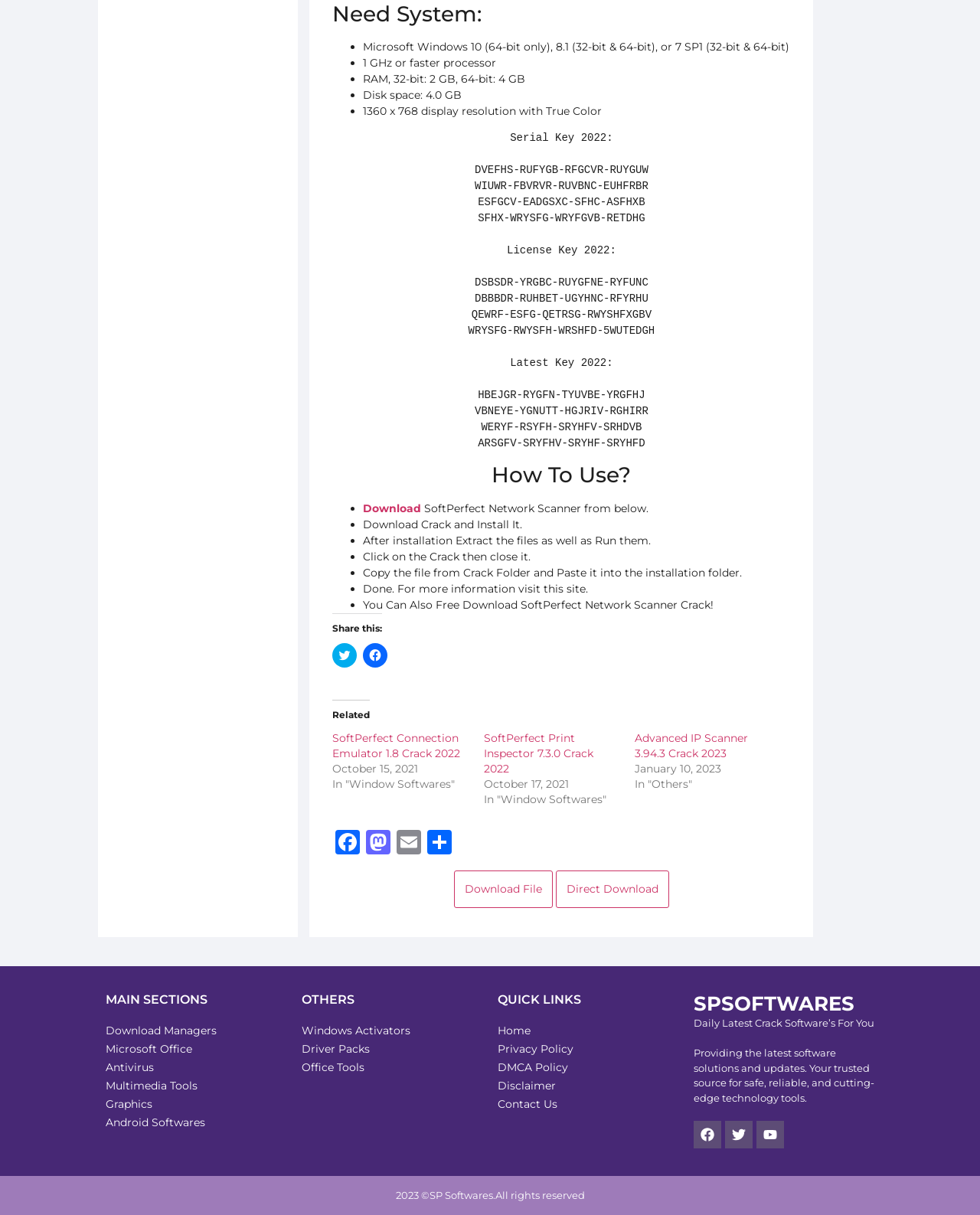Please locate the clickable area by providing the bounding box coordinates to follow this instruction: "Download SoftPerfect Network Scanner".

[0.371, 0.413, 0.433, 0.424]